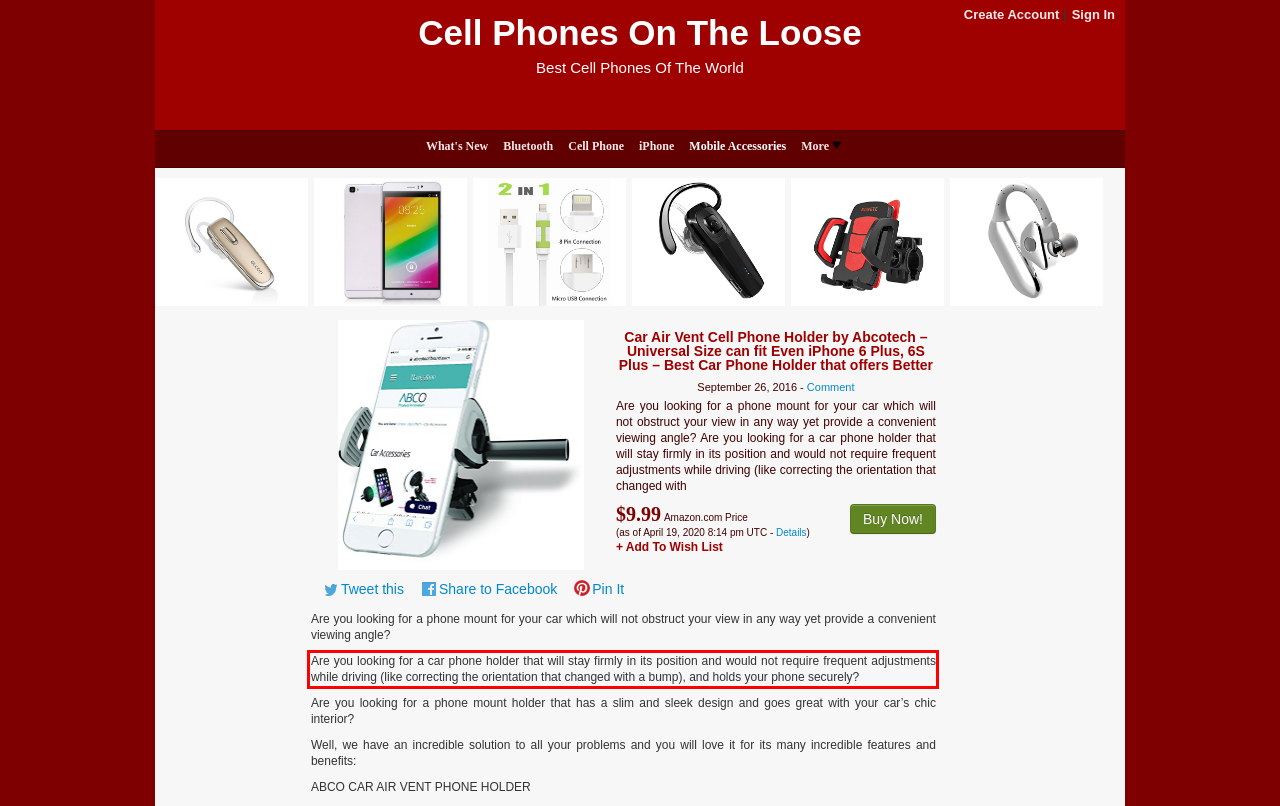Given a screenshot of a webpage with a red bounding box, extract the text content from the UI element inside the red bounding box.

Are you looking for a car phone holder that will stay firmly in its position and would not require frequent adjustments while driving (like correcting the orientation that changed with a bump), and holds your phone securely?